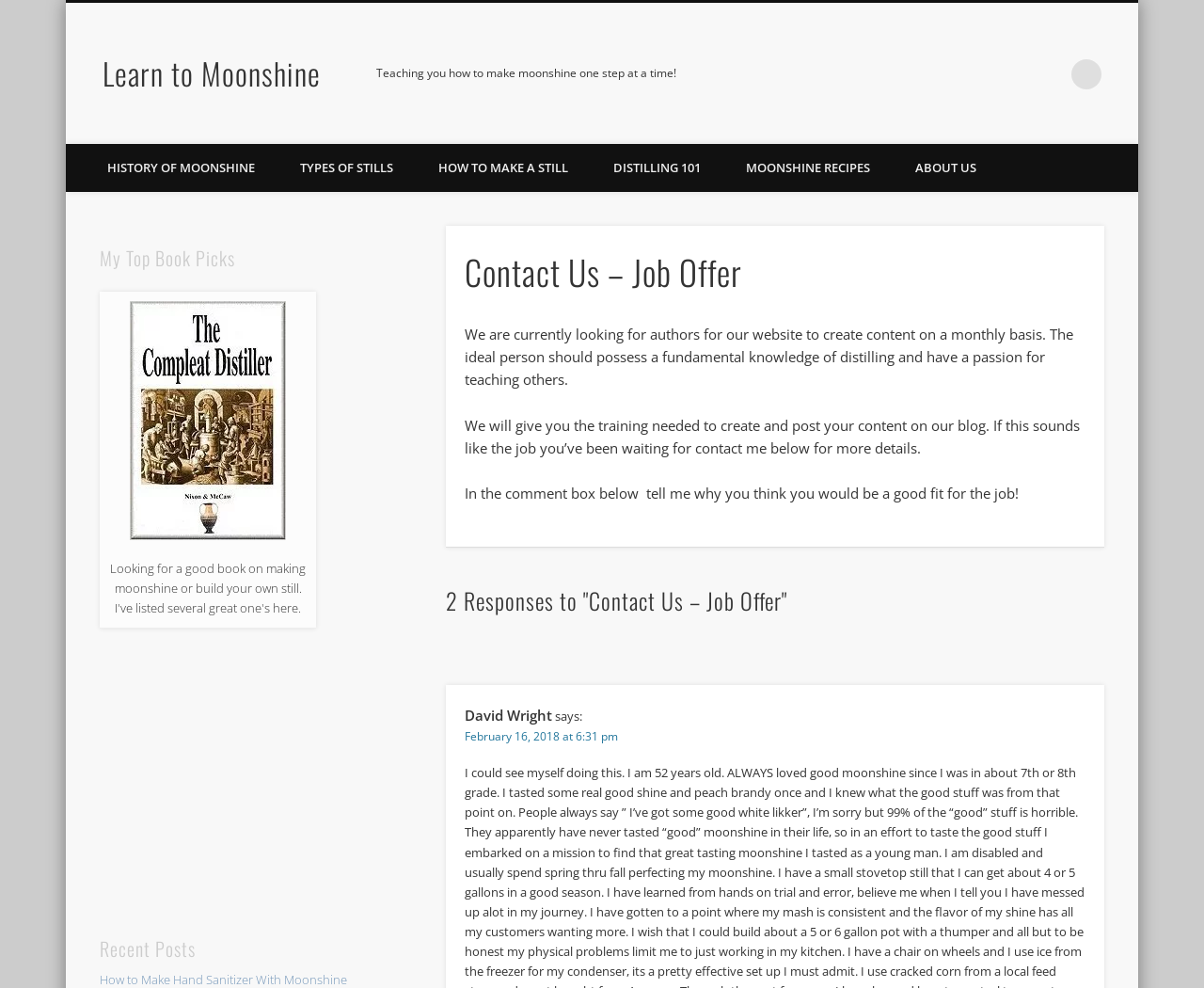How many social media links are there? Based on the image, give a response in one word or a short phrase.

3